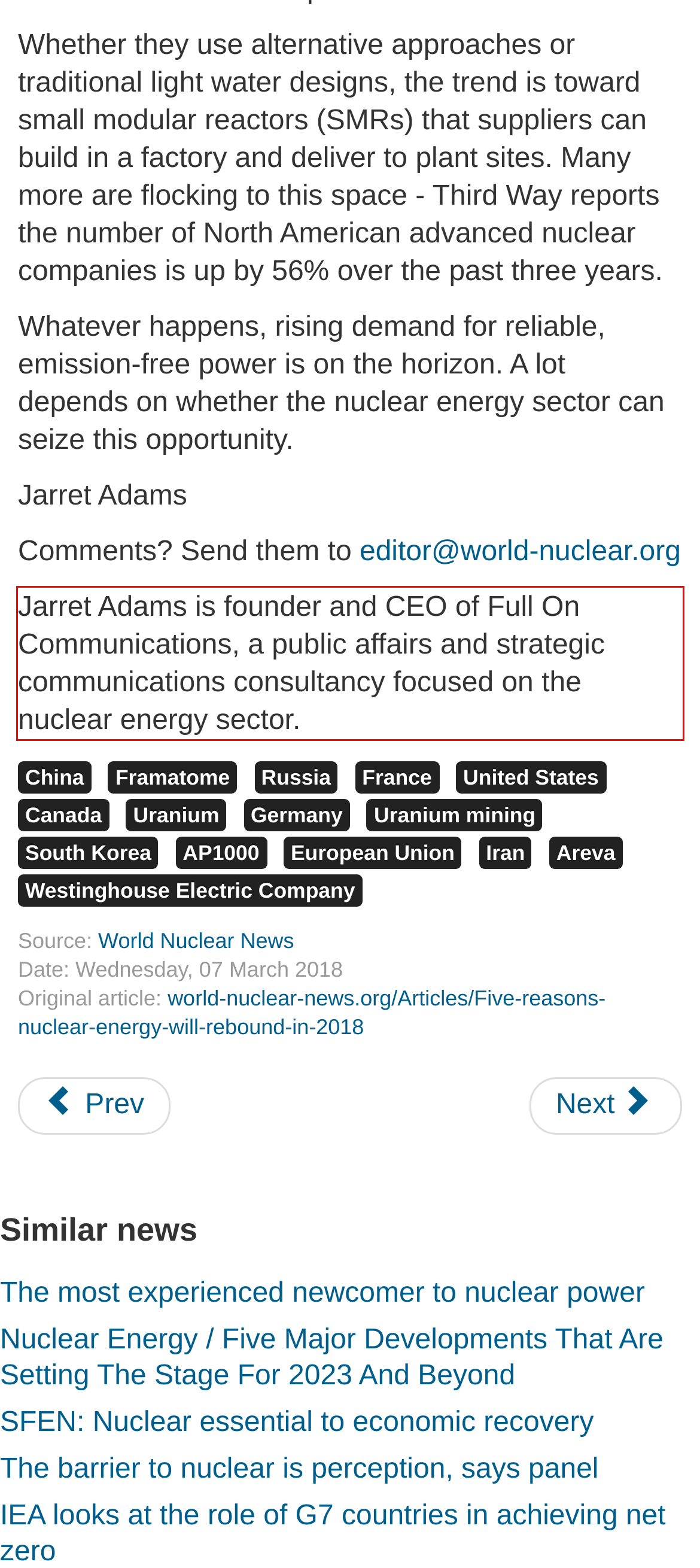Identify the text inside the red bounding box in the provided webpage screenshot and transcribe it.

Jarret Adams is founder and CEO of Full On Communications, a public affairs and strategic communications consultancy focused on the nuclear energy sector.